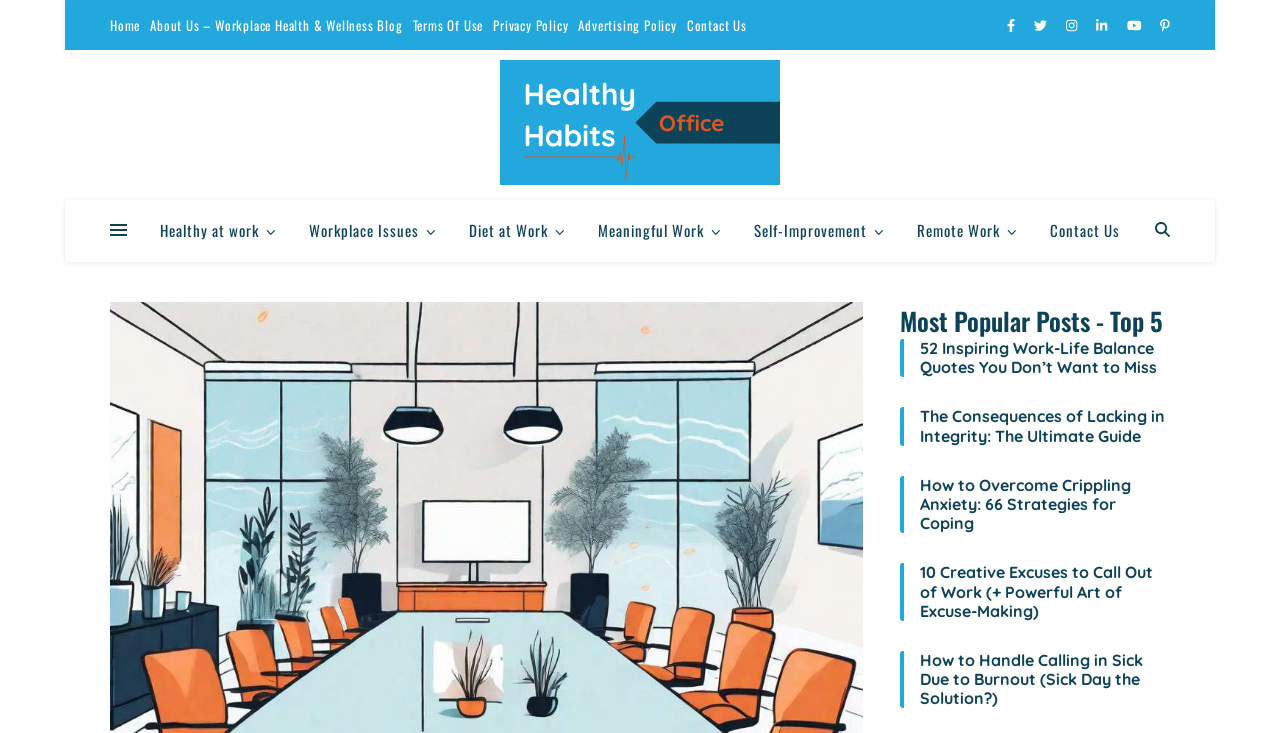What is the category of the link 'Diet at Work'?
Analyze the image and deliver a detailed answer to the question.

I determined the category of the link 'Diet at Work' by looking at its position in the sidebar and its proximity to other links with similar categories such as 'Healthy at work', 'Workplace Issues', and 'Meaningful Work'.